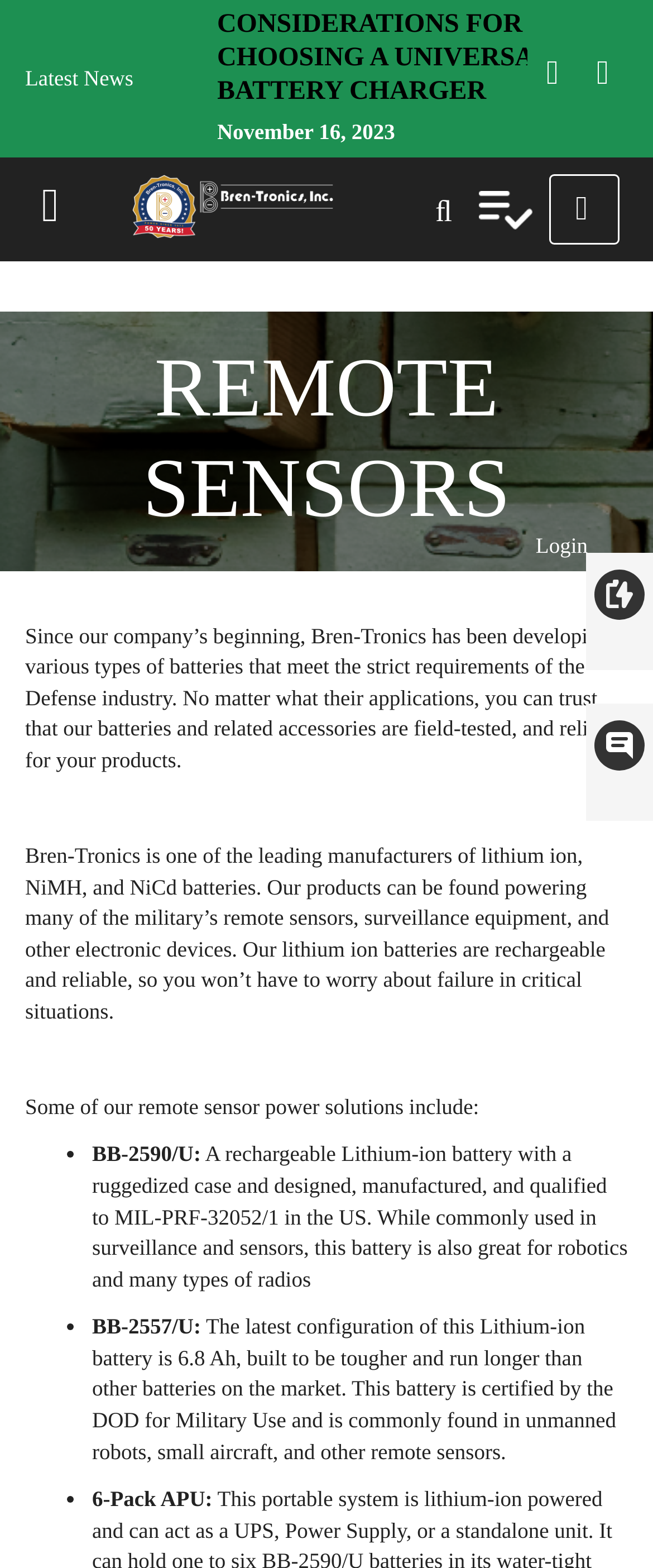Please determine the bounding box of the UI element that matches this description: Options for Soldier Worn Batteries. The coordinates should be given as (top-left x, top-left y, bottom-right x, bottom-right y), with all values between 0 and 1.

[0.332, 0.005, 0.961, 0.048]